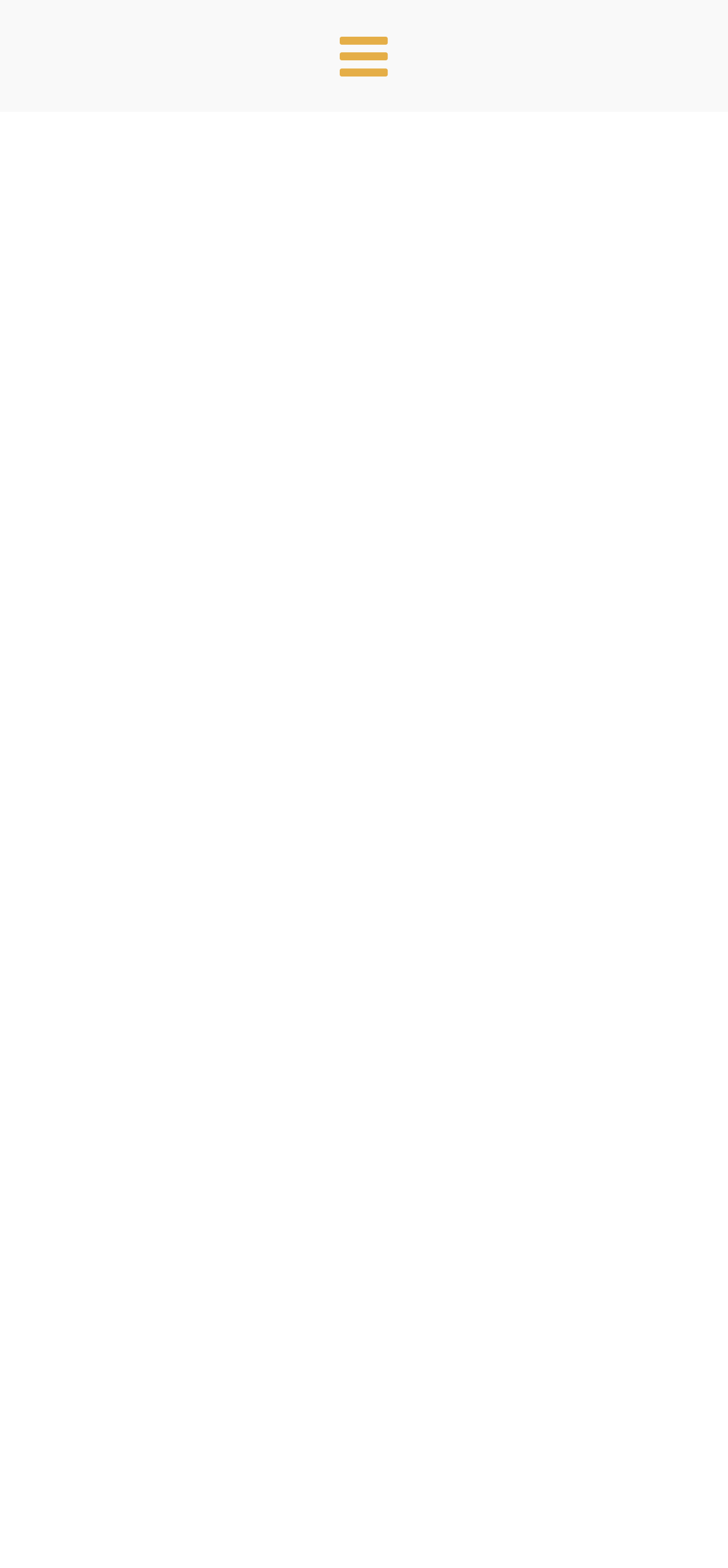Based on the image, give a detailed response to the question: What is the website's name?

I found the website's name by looking at the top section of the webpage, where it says 'InfographicBee.com' with a link and an image.